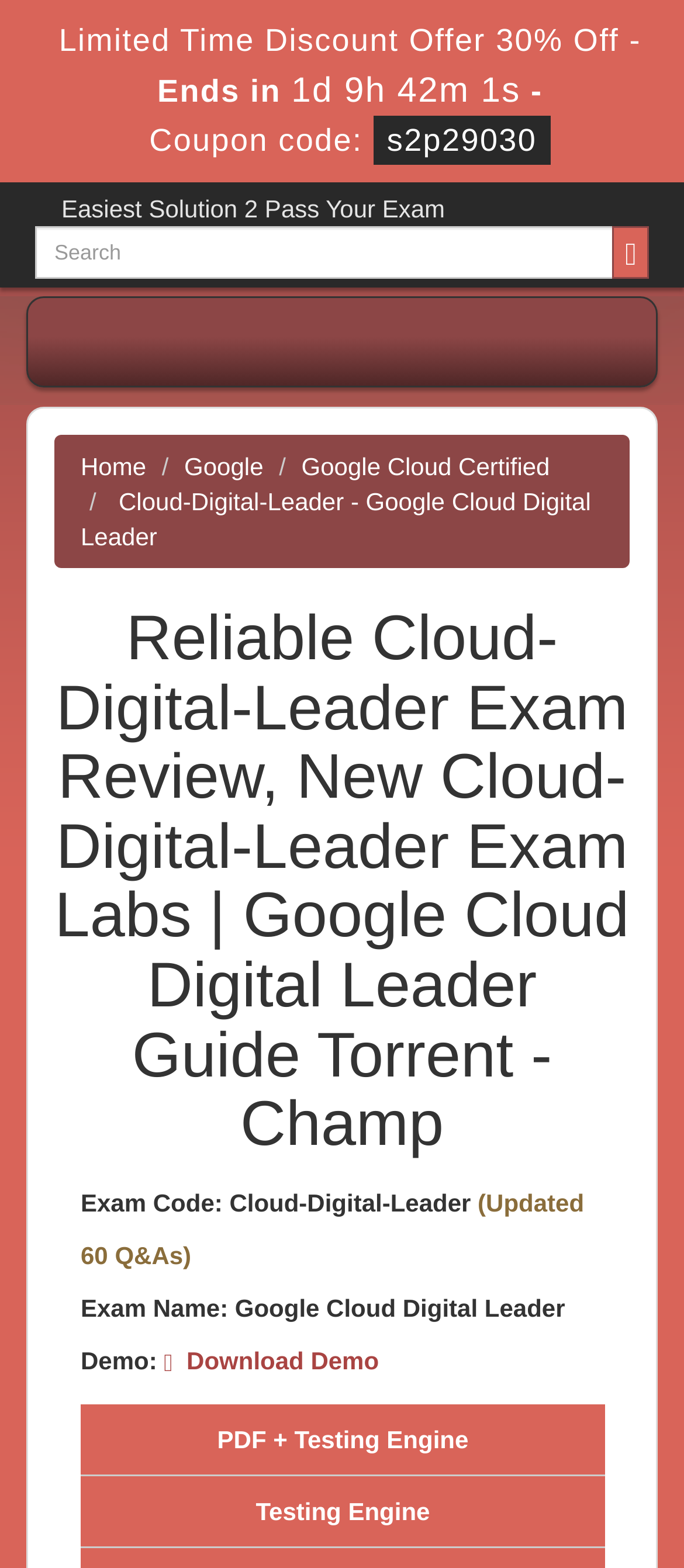Please find and generate the text of the main header of the webpage.

Reliable Cloud-Digital-Leader Exam Review, New Cloud-Digital-Leader Exam Labs | Google Cloud Digital Leader Guide Torrent - Champ